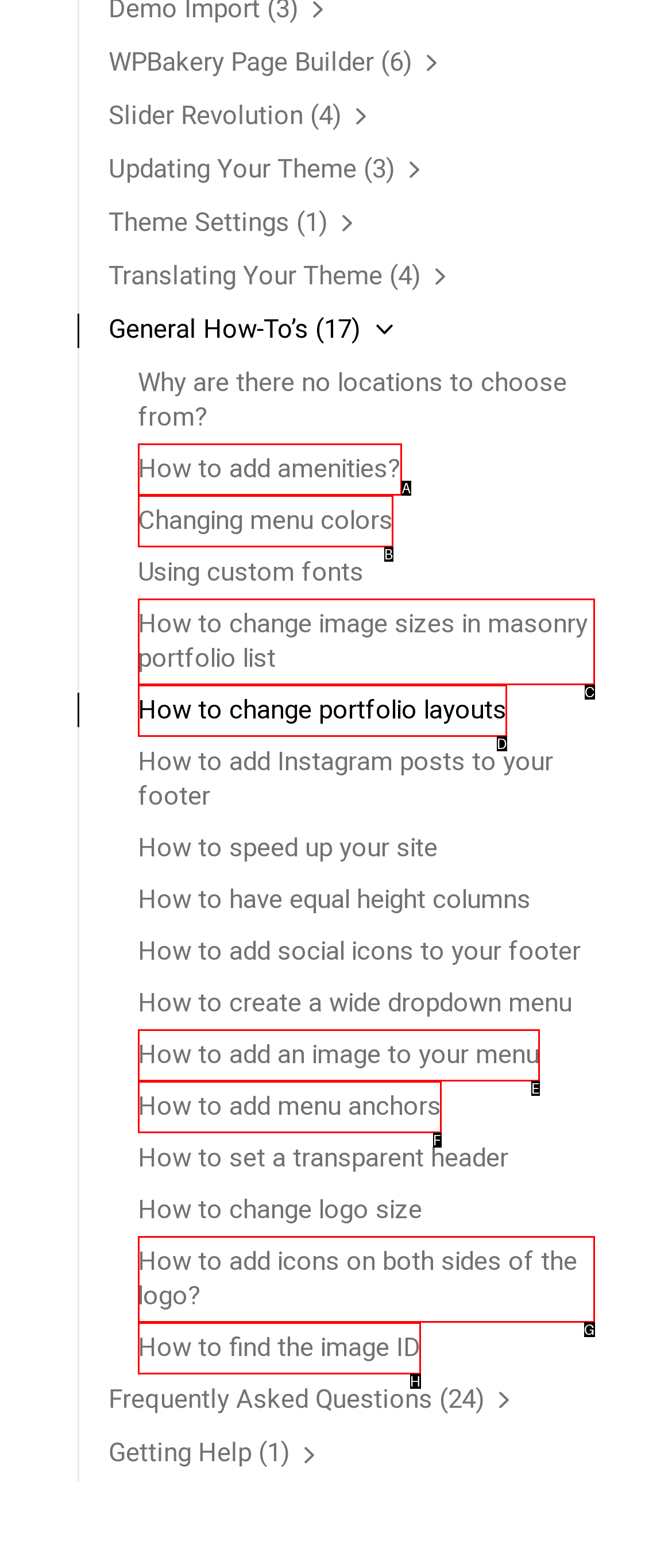With the description: How to add menu anchors, find the option that corresponds most closely and answer with its letter directly.

F